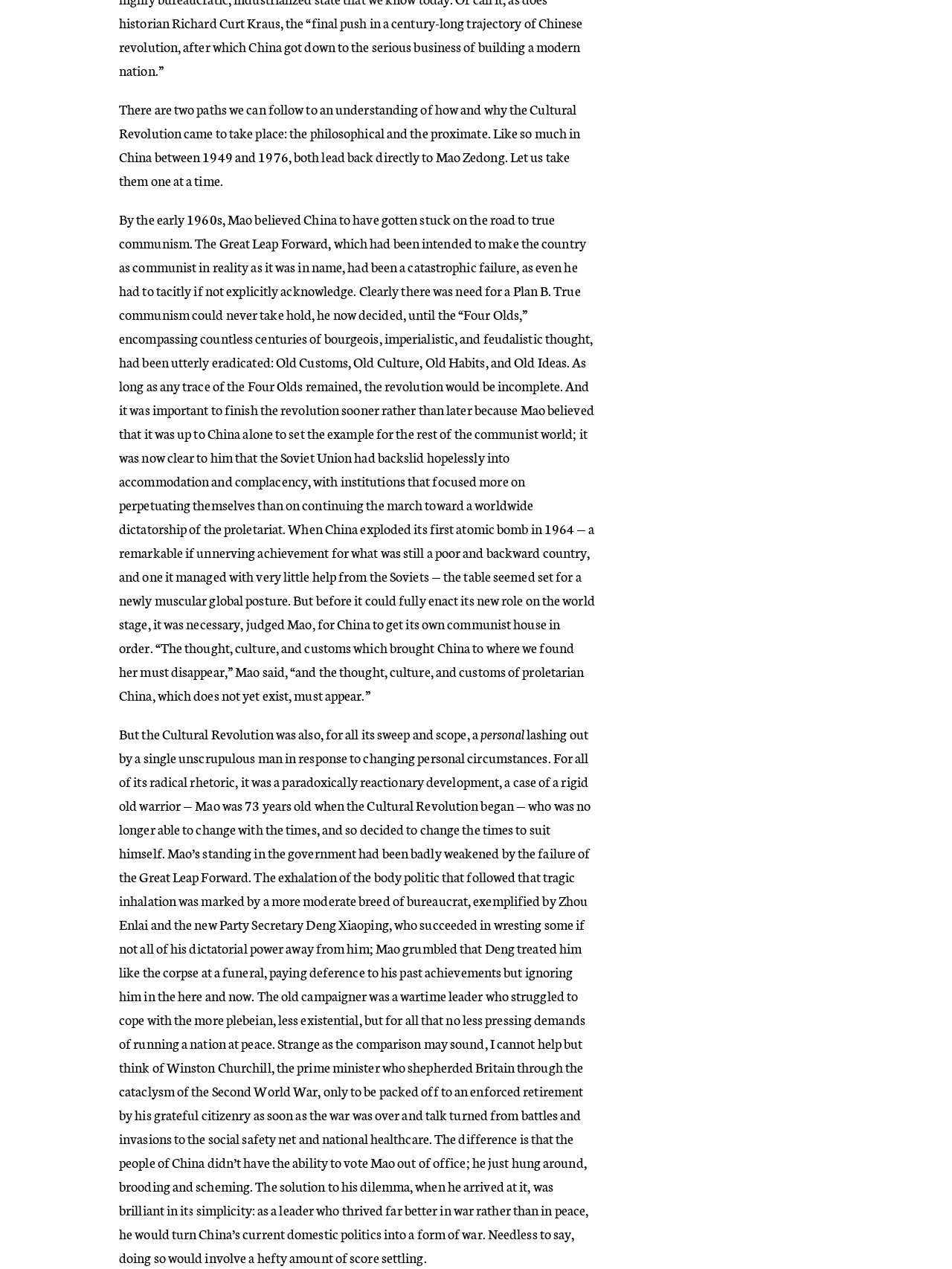Respond to the question with just a single word or phrase: 
What is the title of Chapter 8?

The Era of Division